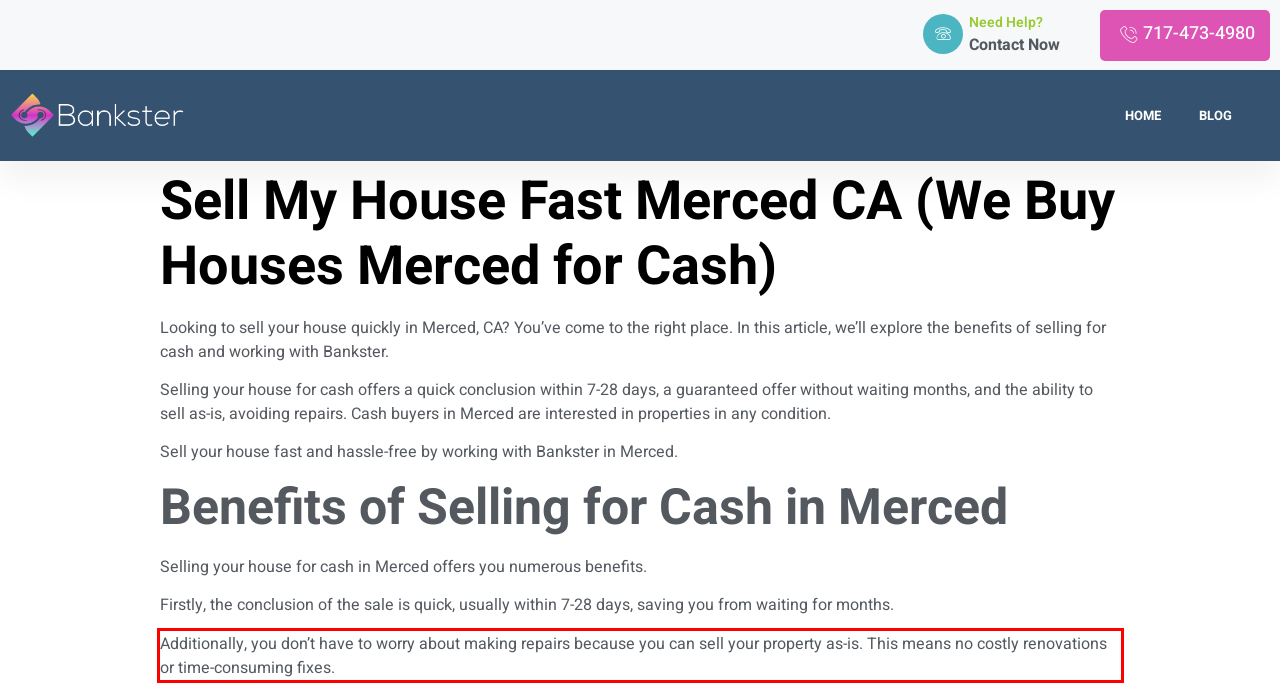Please recognize and transcribe the text located inside the red bounding box in the webpage image.

Additionally, you don’t have to worry about making repairs because you can sell your property as-is. This means no costly renovations or time-consuming fixes.